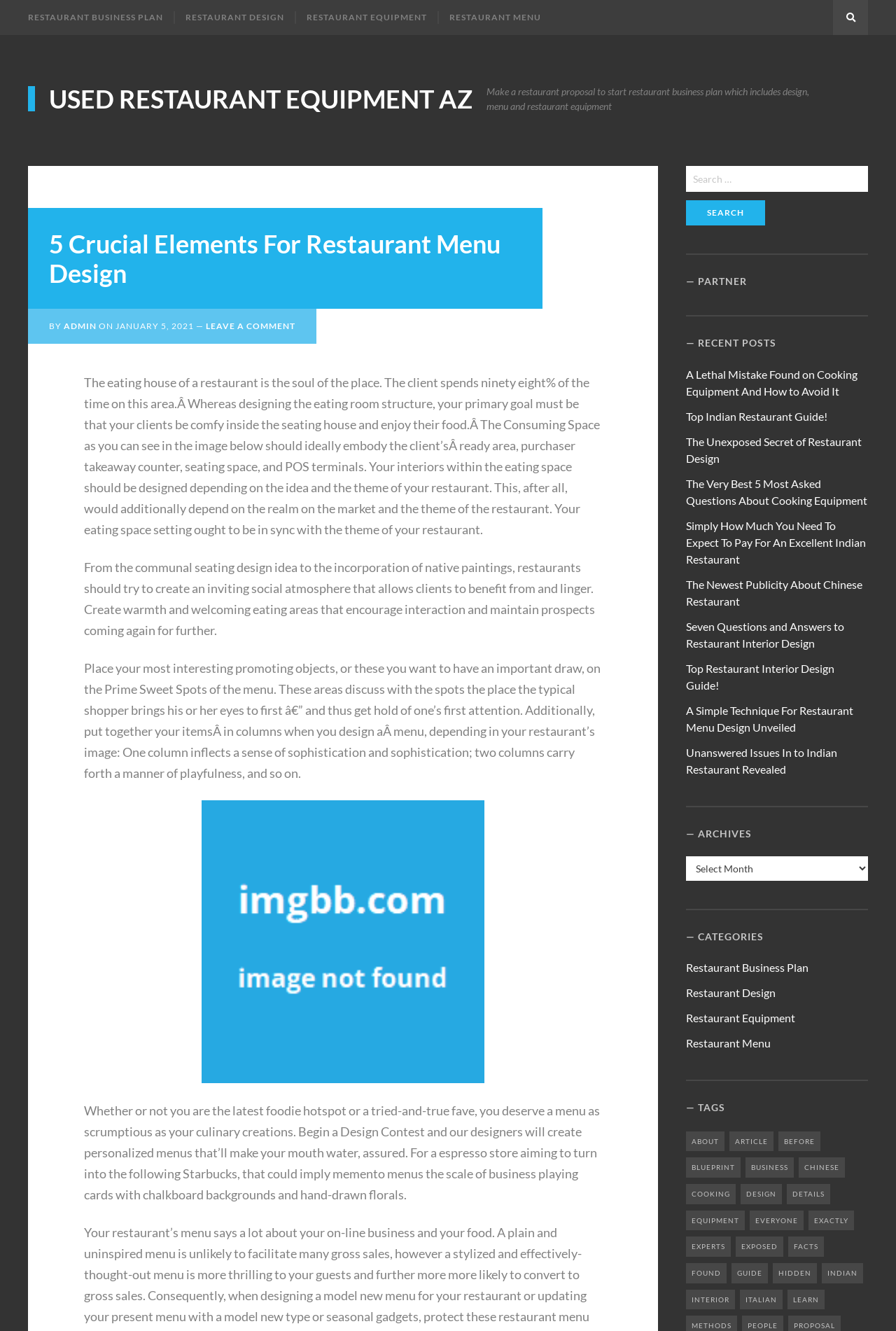What is the theme of the restaurant mentioned in the text?
Using the screenshot, give a one-word or short phrase answer.

not specified